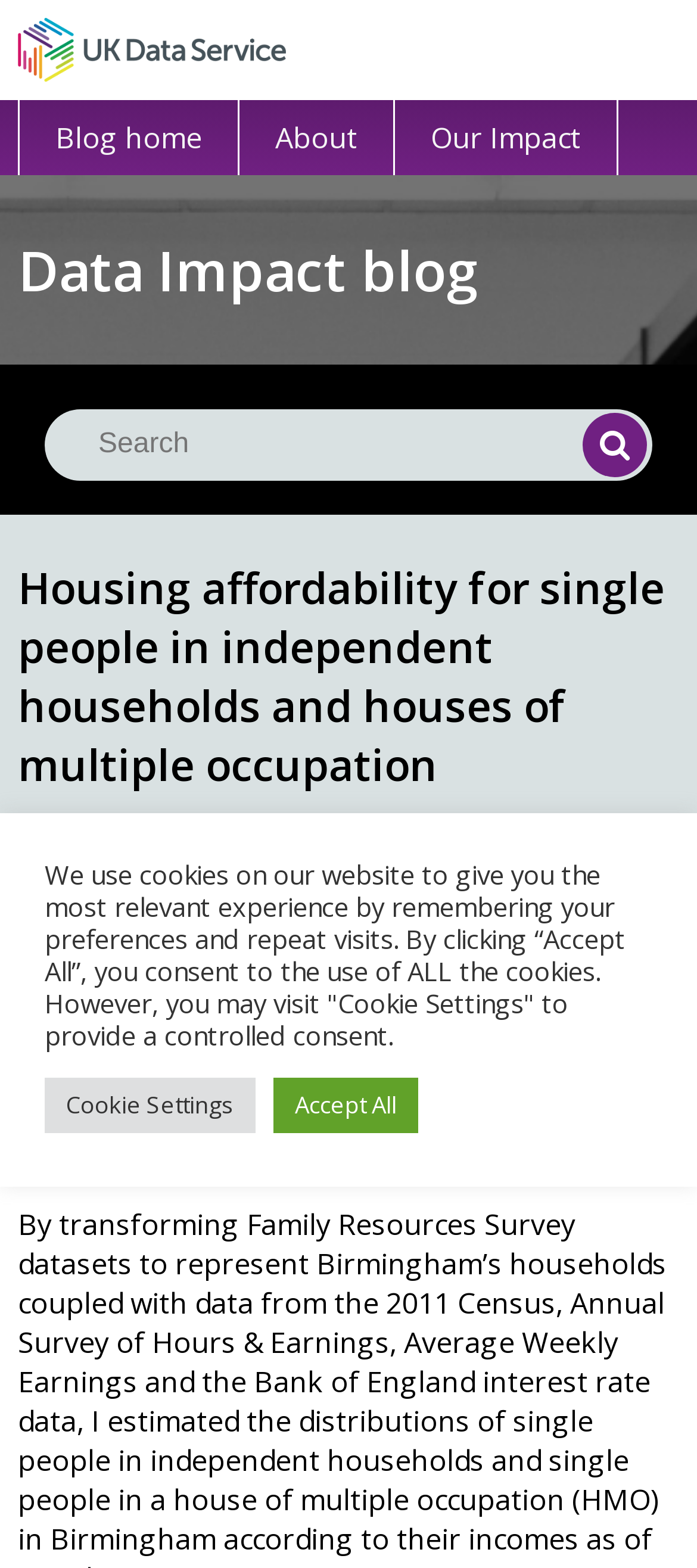Can you give a detailed response to the following question using the information from the image? What is the topic of the blog post?

The topic of the blog post can be found in the main heading of the webpage, which is 'Housing affordability for single people in independent households and houses of multiple occupation'.